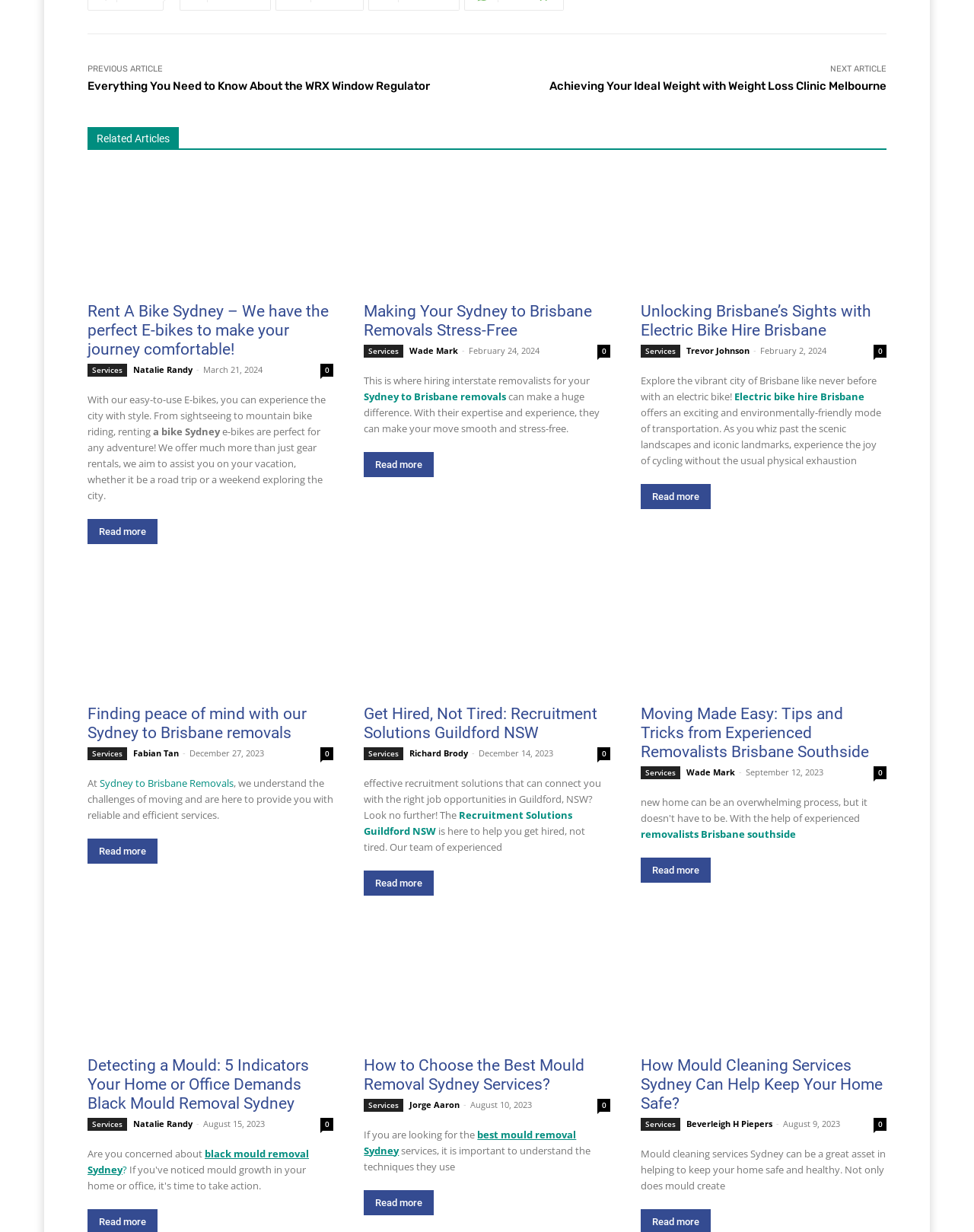Respond with a single word or phrase for the following question: 
What is the topic of the article 'Unlocking Brisbane’s Sights with Electric Bike Hire Brisbane'?

Electric bike hire Brisbane